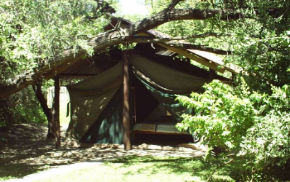Provide a one-word or short-phrase response to the question:
What activities can adventurers indulge in at this setting?

Fishing and exploring